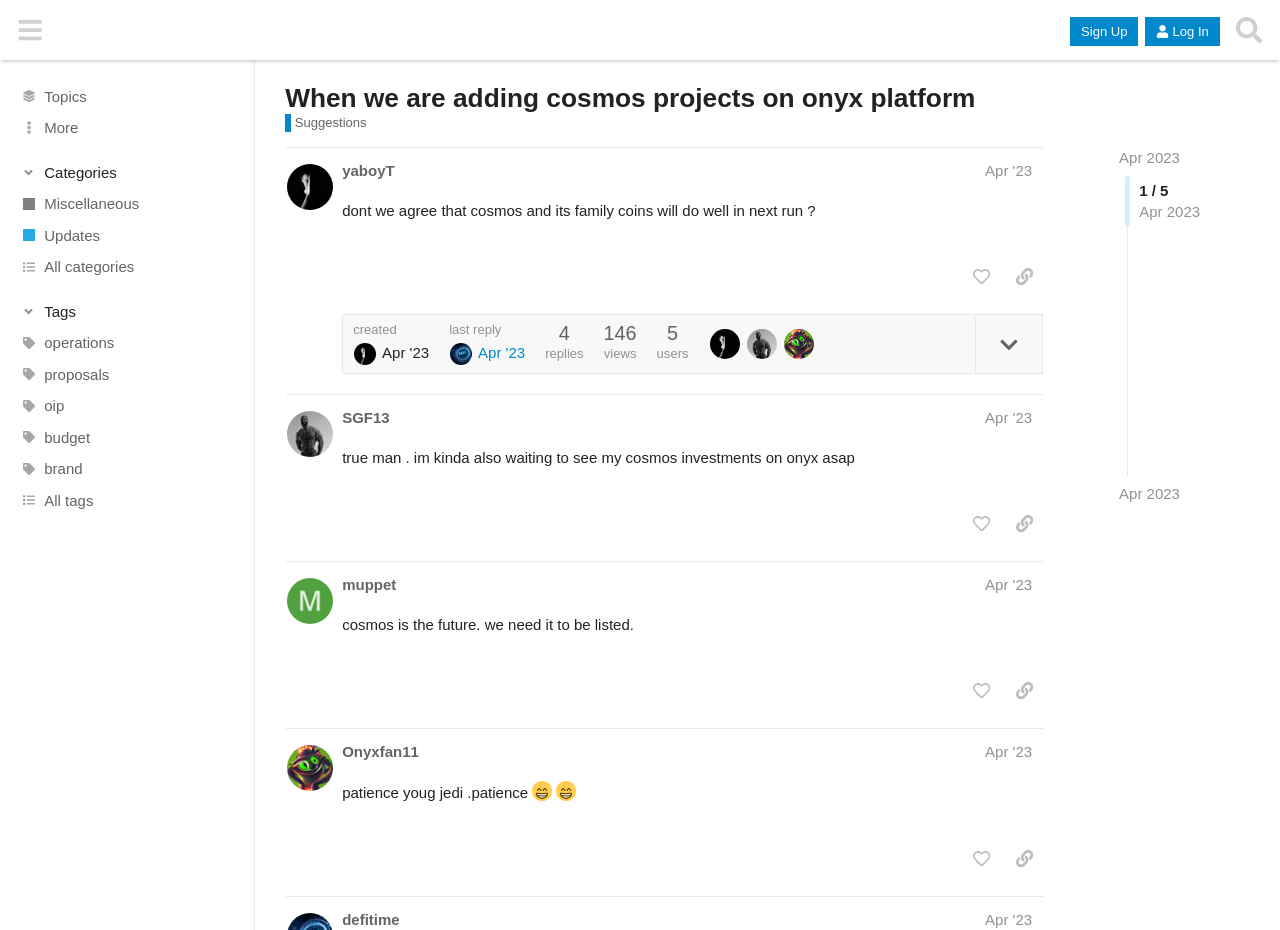Articulate a detailed summary of the webpage's content and design.

This webpage appears to be a community forum or discussion board, specifically the "Onyx Community" platform. At the top, there is a header section with a button to hide the sidebar, a link to the "Onyx Community" logo, and buttons to sign up and log in. To the right of the header, there is a search button.

Below the header, there are several links to different categories, including "Topics", "Miscellaneous", "Updates", and "All categories". Each of these links has a small icon next to it. There are also buttons labeled "Categories" and "Tags" that expand to show more options.

The main content of the page is a discussion thread titled "When we are adding cosmos projects on onyx platform - Suggestions". The thread has four posts from different users, each with a heading showing the user's name and the date of the post. The posts contain text discussing the topic of cosmos projects on the onyx platform.

Each post has several buttons and links, including "like this post", "share a link to this post", and "expand topic details". There are also links to the users who made the posts, as well as indicators showing the number of replies, views, and users who have participated in the discussion.

The posts are arranged in a vertical list, with the most recent post at the top. The entire discussion thread takes up most of the page, with the sidebar and header sections taking up a smaller amount of space at the top.